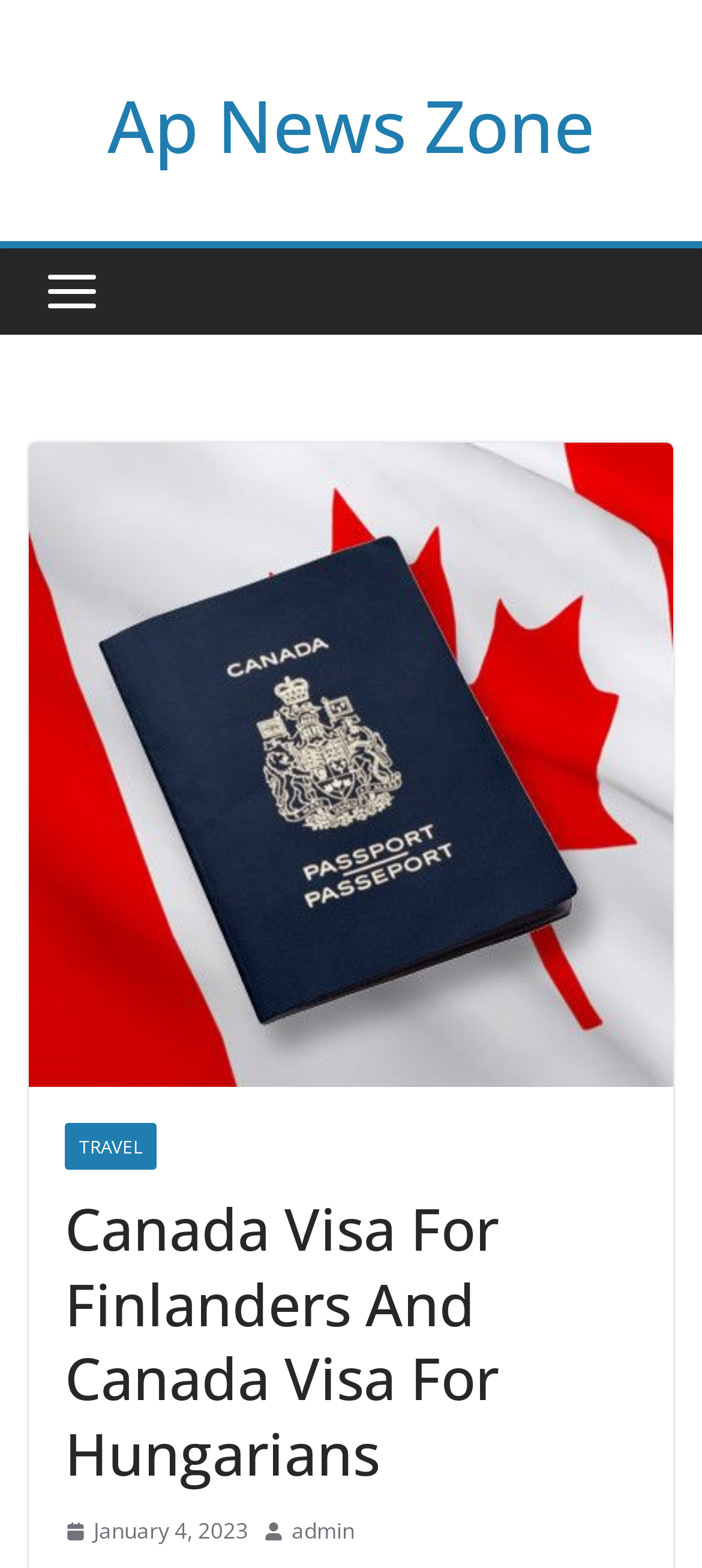Construct a thorough caption encompassing all aspects of the webpage.

The webpage is about Canada visas, specifically for Finlanders and Hungarians. At the top, there is a heading "Ap News Zone" with a link to the same title. Below this heading, there is a small image. 

On the left side of the page, there is a link "TRAVEL" positioned near the bottom. Above this link, there is a header section that spans almost the entire width of the page, containing a heading "Canada Visa For Finlanders And Canada Visa For Hungarians". 

On the right side of the page, near the bottom, there are three elements aligned horizontally. From left to right, there is a link "January 4, 2023", a small image, and a time element. Below these elements, there are two more elements aligned horizontally: a small image and a link "admin".